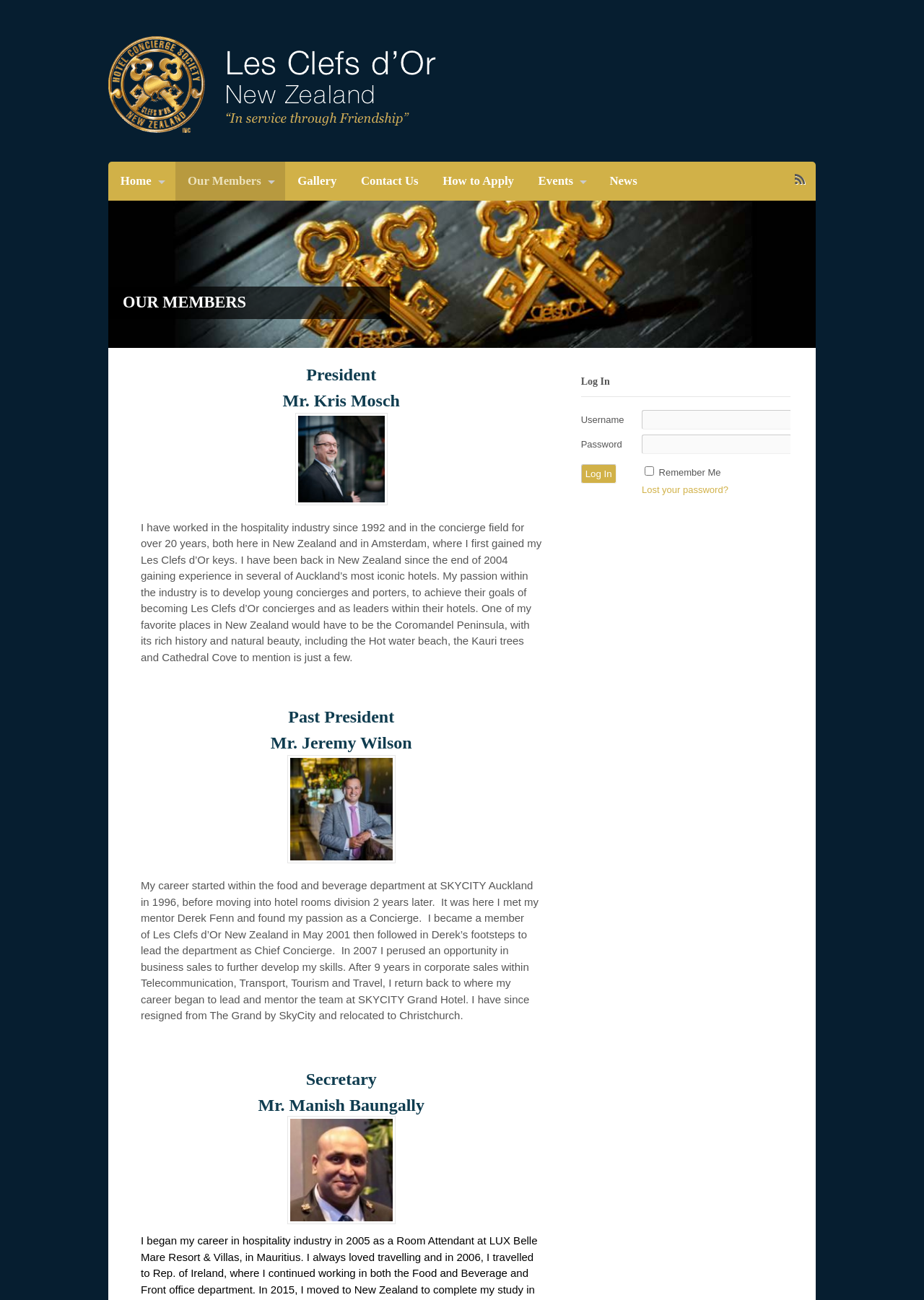Please specify the bounding box coordinates of the clickable region necessary for completing the following instruction: "Click the 'Log In' button". The coordinates must consist of four float numbers between 0 and 1, i.e., [left, top, right, bottom].

[0.629, 0.357, 0.667, 0.372]